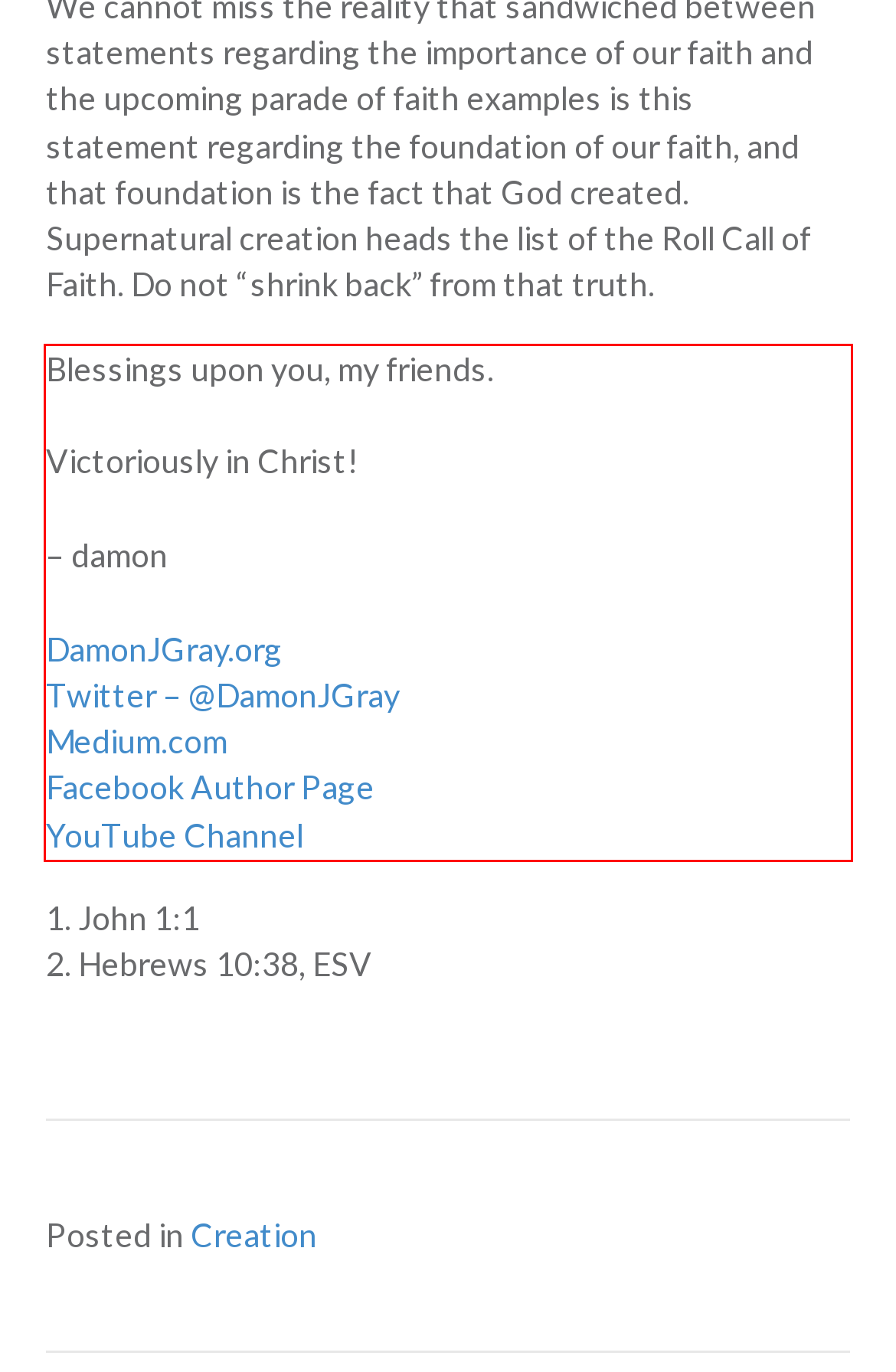Look at the screenshot of the webpage, locate the red rectangle bounding box, and generate the text content that it contains.

Blessings upon you, my friends. Victoriously in Christ! – damon DamonJGray.org Twitter – @DamonJGray Medium.com Facebook Author Page YouTube Channel